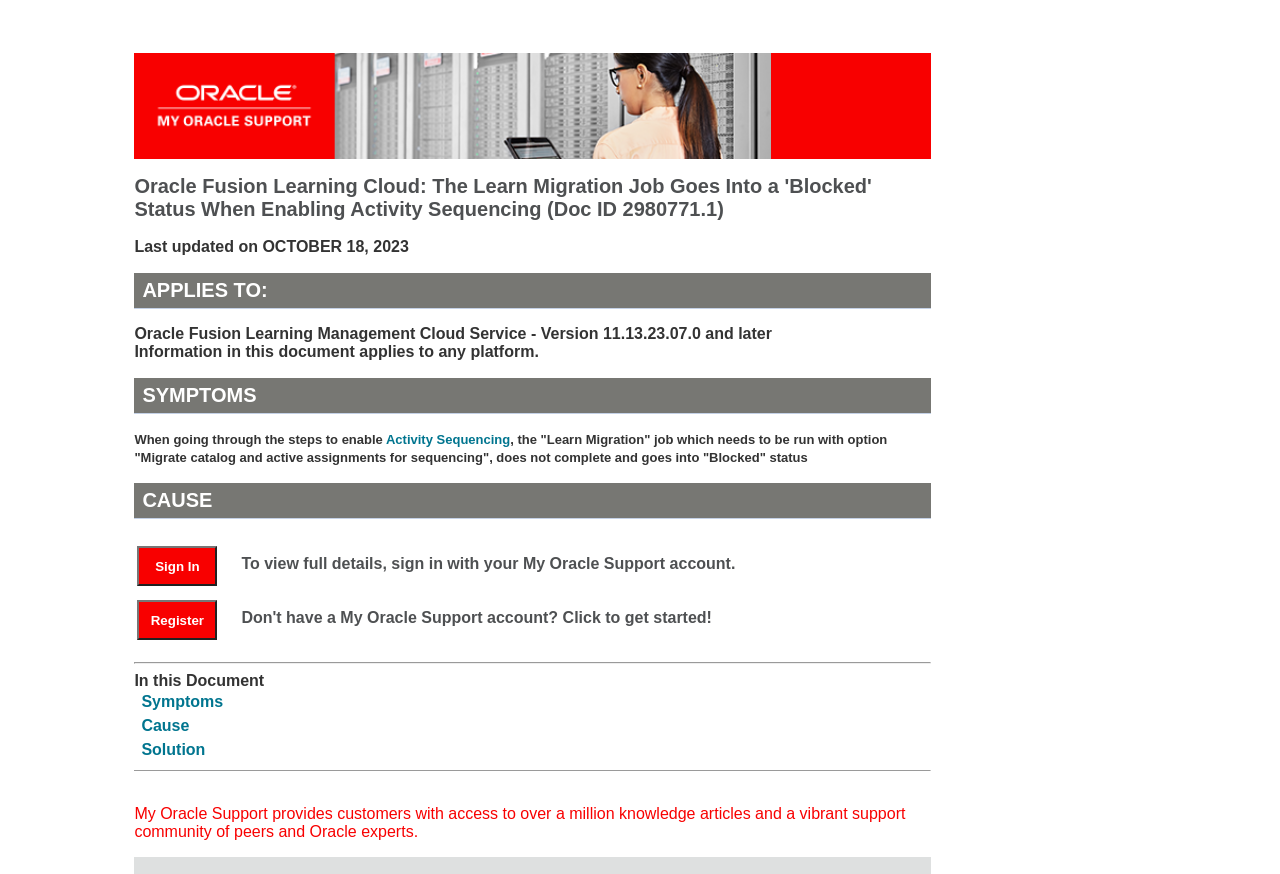Using the information in the image, give a comprehensive answer to the question: 
What is the orientation of the separator?

The orientation of the separator can be found in the separator element with the attribute 'orientation: horizontal' which is located below the 'In this Document' text.